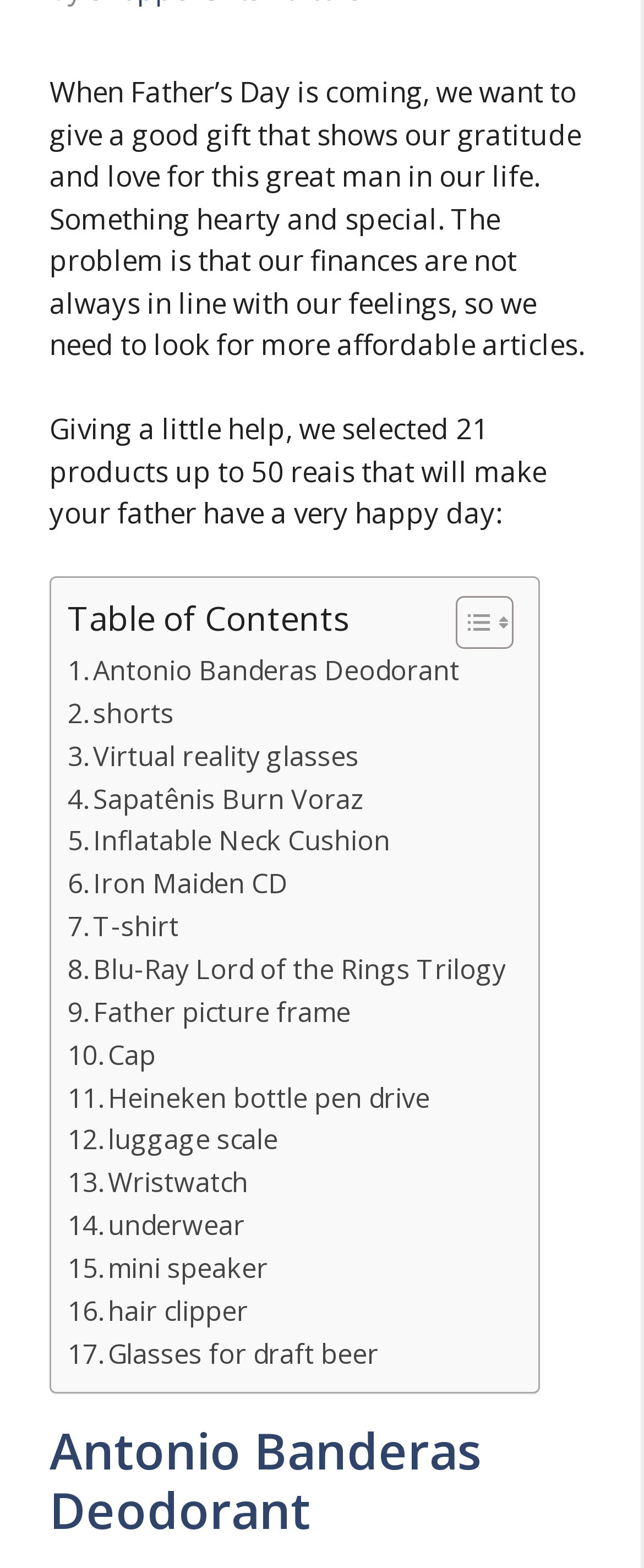What is the occasion being discussed?
Using the visual information, answer the question in a single word or phrase.

Father's Day